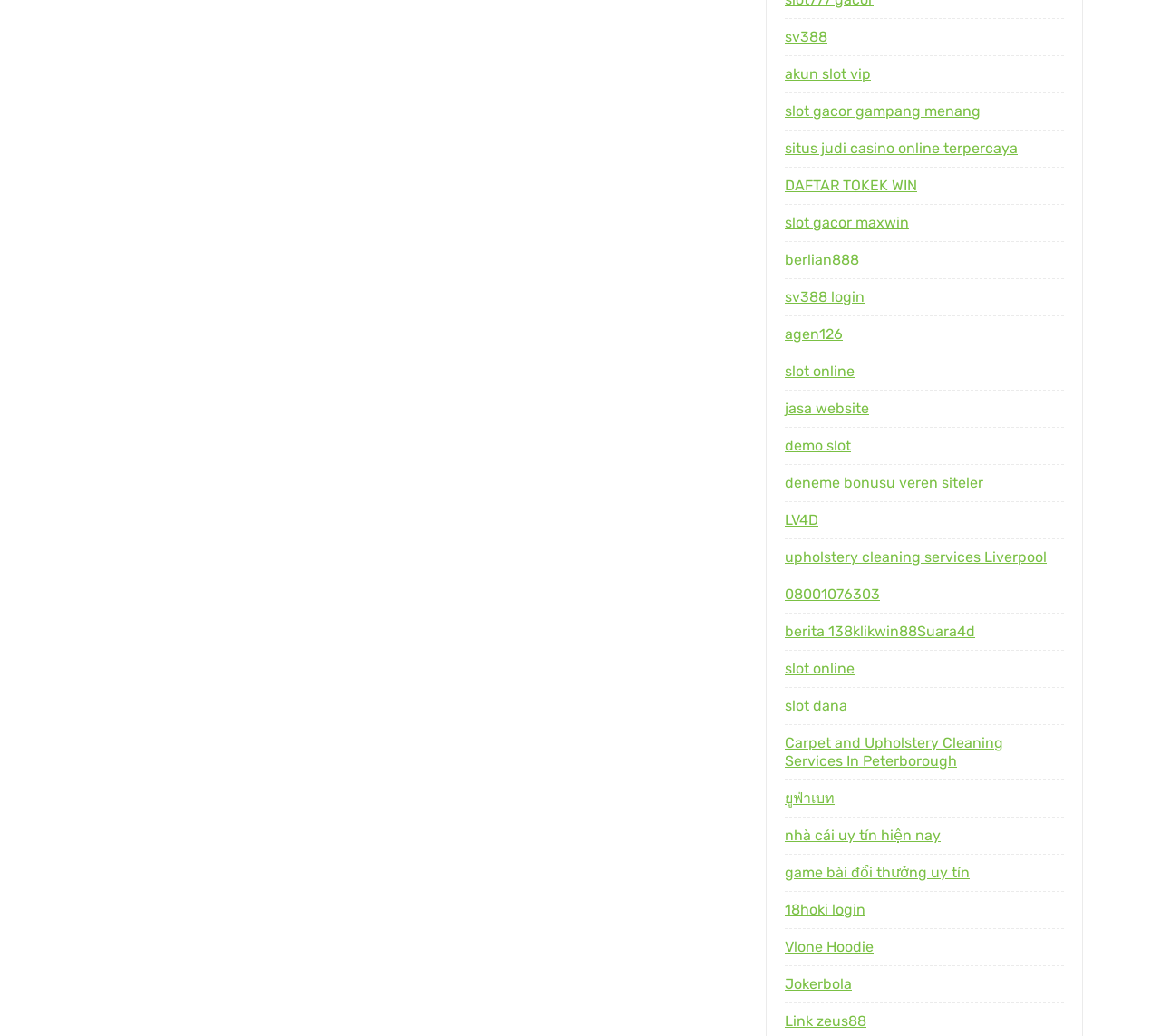What is the first link on the webpage?
Provide a fully detailed and comprehensive answer to the question.

The first link on the webpage is 'sv388' which is located at the top left of the webpage with a bounding box of [0.677, 0.027, 0.713, 0.044].